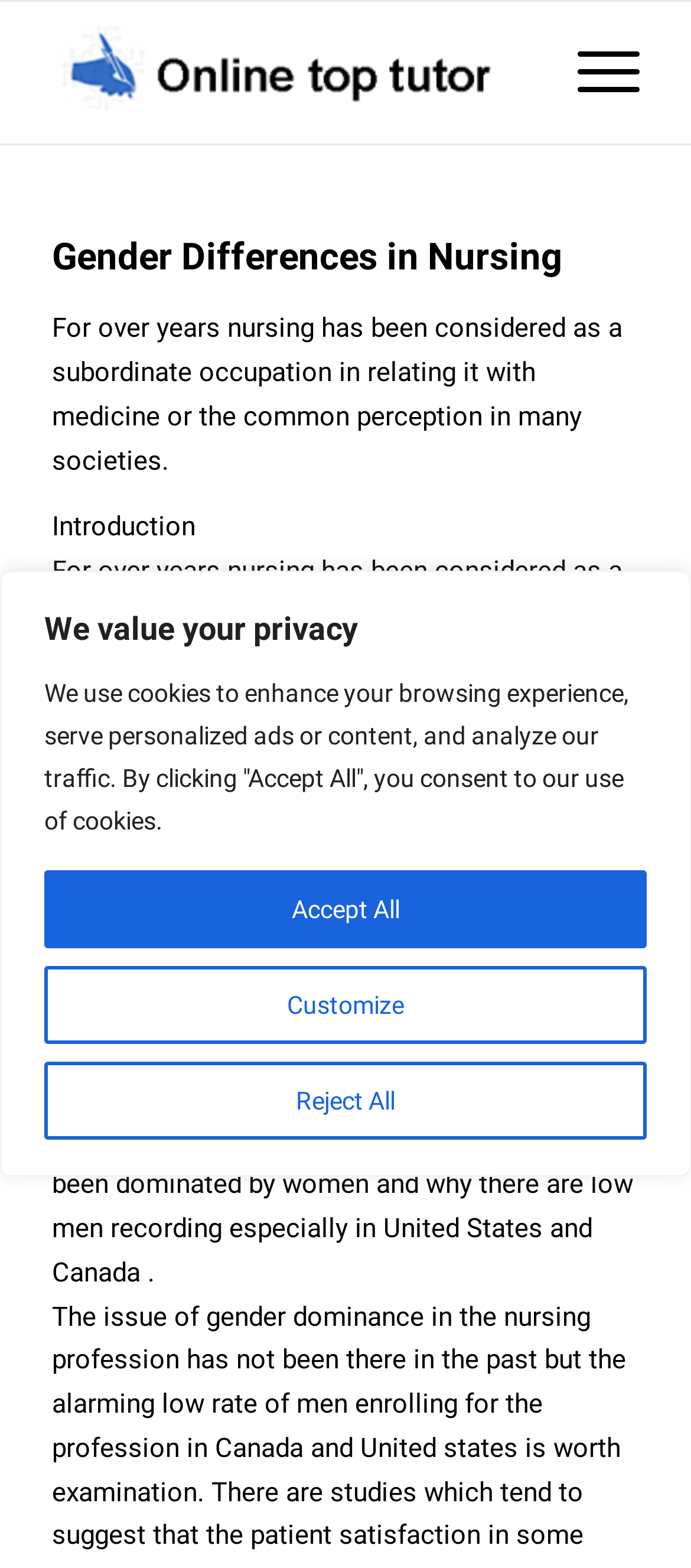What is the profession being discussed?
Examine the image and provide an in-depth answer to the question.

Based on the webpage content, specifically the heading 'Gender Differences in Nursing' and the text 'For over years nursing has been considered as a subordinate occupation in relating it with medicine or the common perception in many societies.', it is clear that the profession being discussed is nursing.